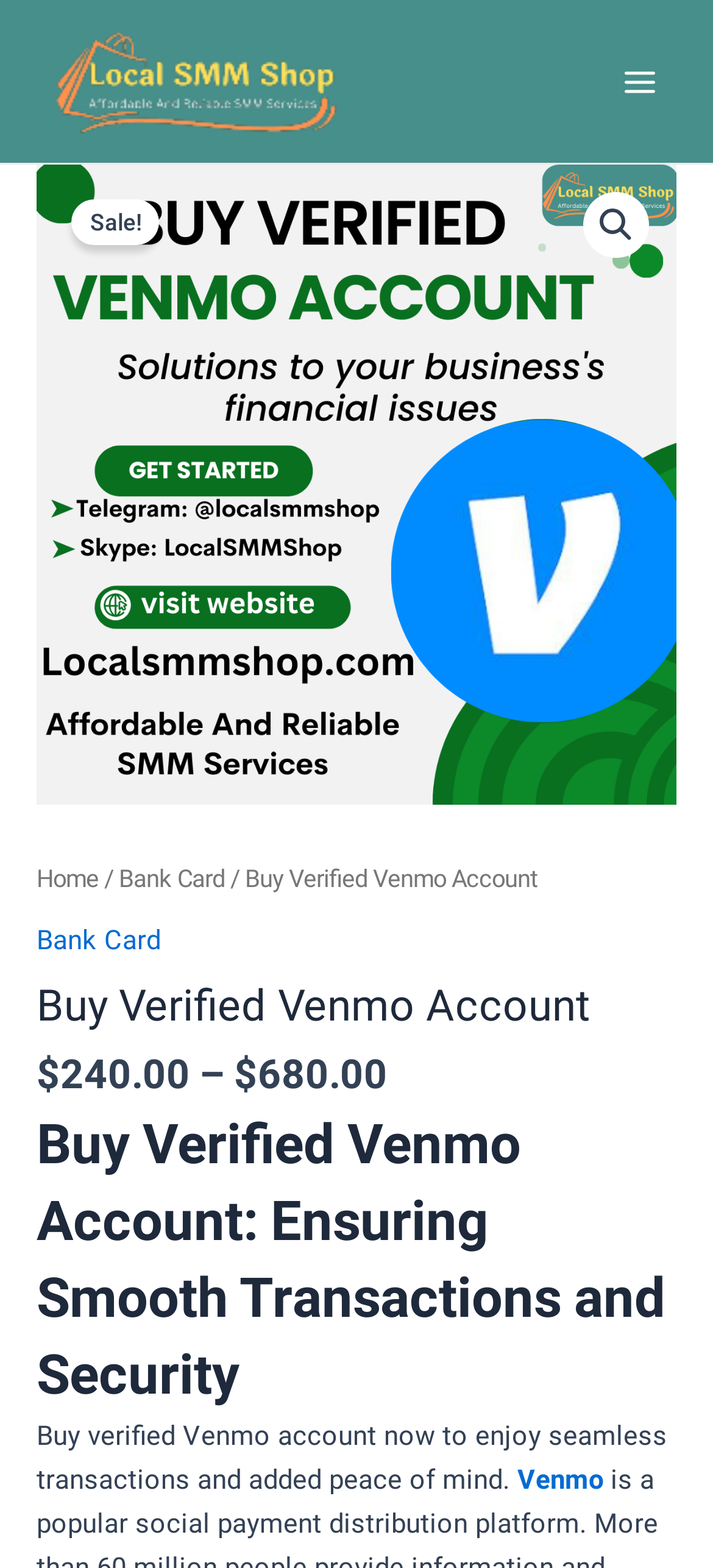Can you identify and provide the main heading of the webpage?

Buy Verified Venmo Account